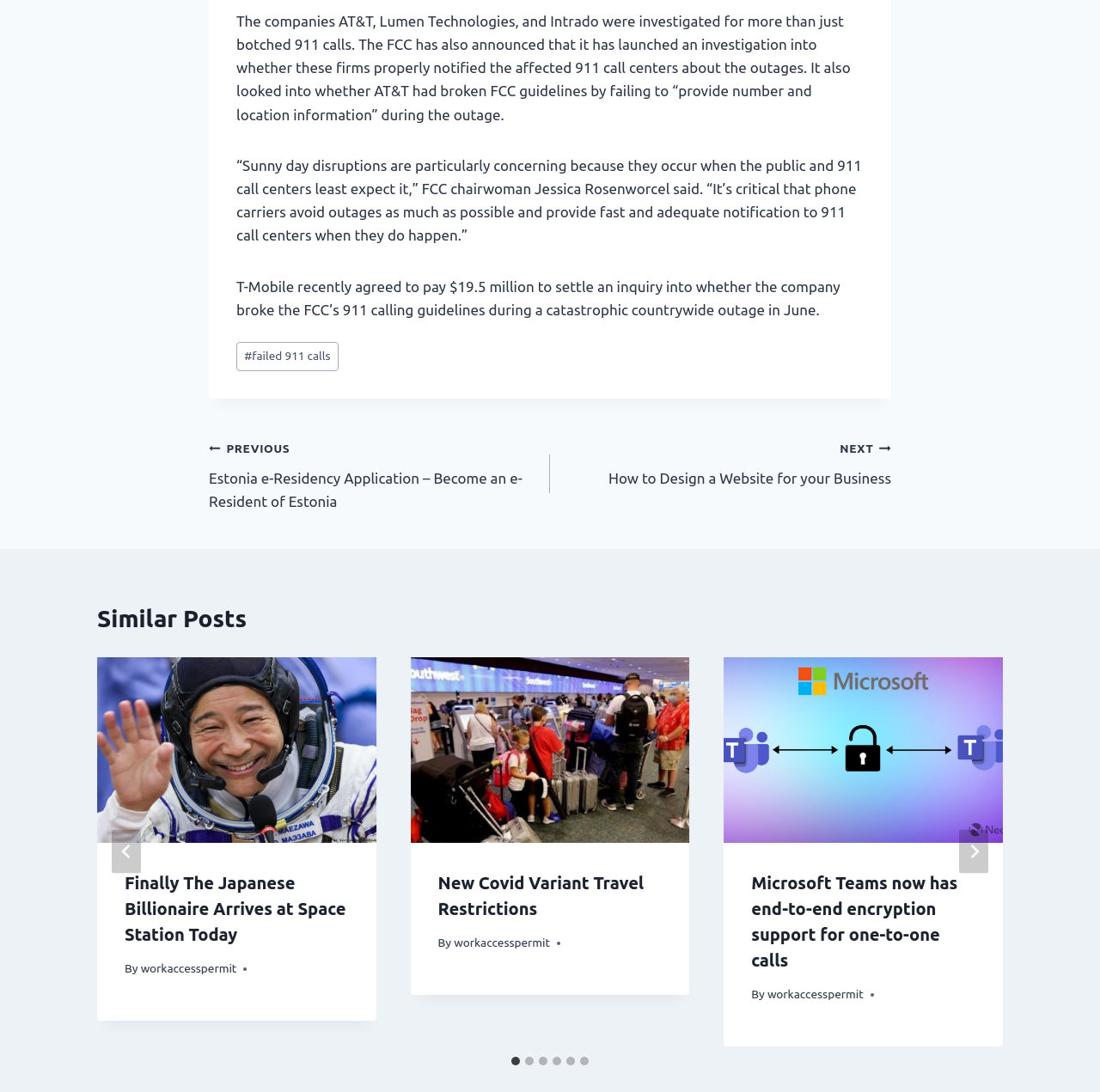What companies are investigated for botched 911 calls?
Based on the visual details in the image, please answer the question thoroughly.

The question can be answered by reading the first few lines of the article, which mentions that AT&T, Lumen Technologies, and Intrado were investigated for botched 911 calls.